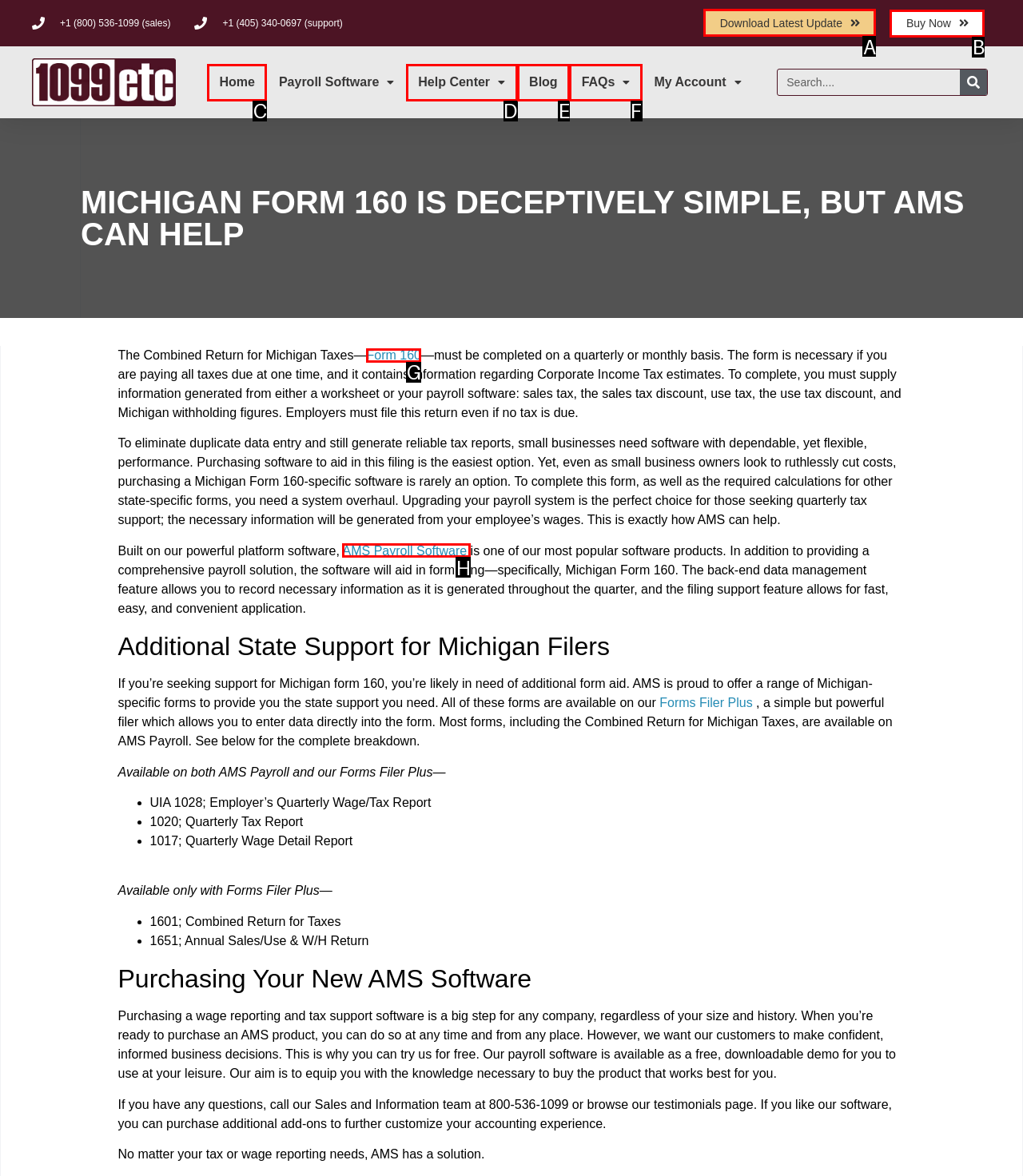Select the appropriate HTML element to click on to finish the task: Download latest update.
Answer with the letter corresponding to the selected option.

A